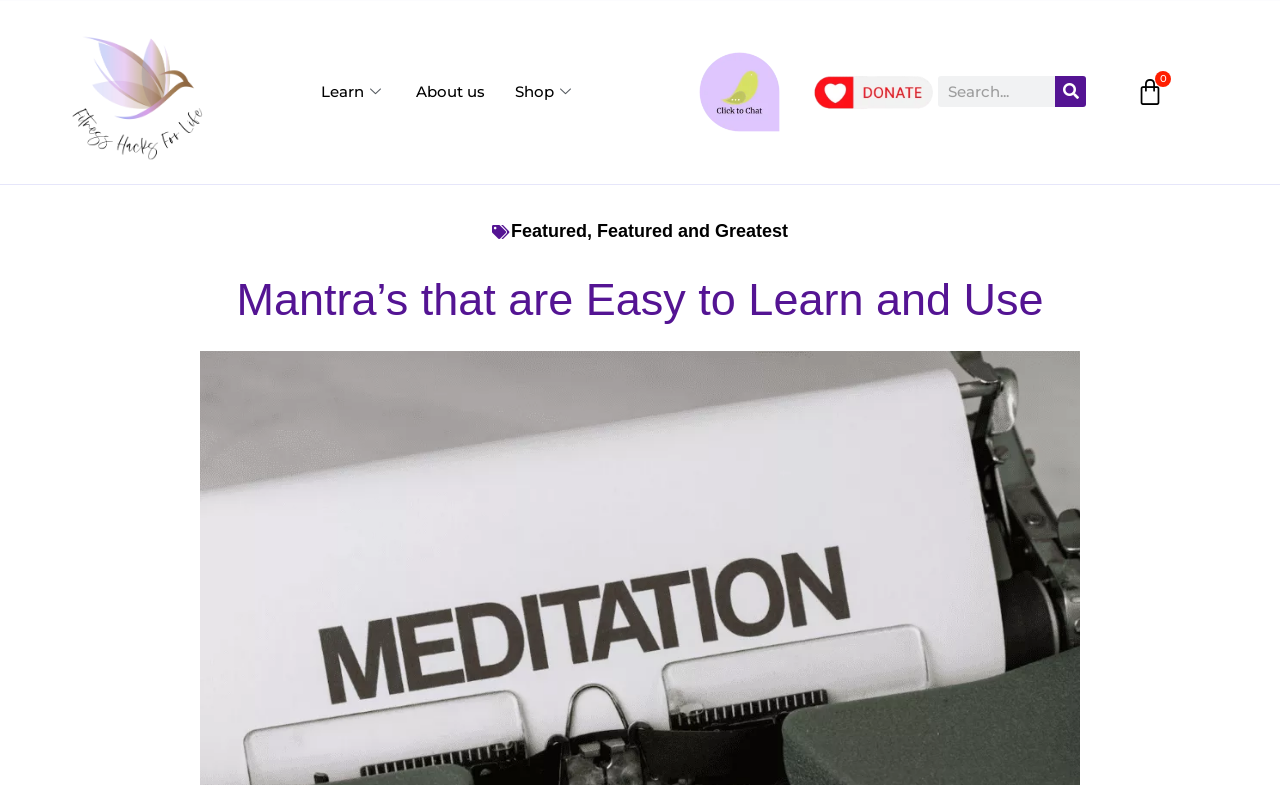Provide an in-depth description of the elements and layout of the webpage.

The webpage is focused on promoting spiritual harmony and empowerment through easy-to-learn mantras. At the top left, there is a link to "fitness hacks for life" accompanied by an image. To the right of this link, there are three more links: "Learn", "About us", and "Shop". 

Below these links, there is a section with a heading that reads "Mantra’s that are Easy to Learn and Use". This section appears to be the main content area of the webpage.

On the right side of the page, there is a search bar with a search button and a label that says "Search". Above the search bar, there is a link to an empty cart. 

At the bottom of the page, there are more links, including "Footer" accompanied by an image, and a link to "Featured" followed by a comma and another link to "Featured and Greatest".